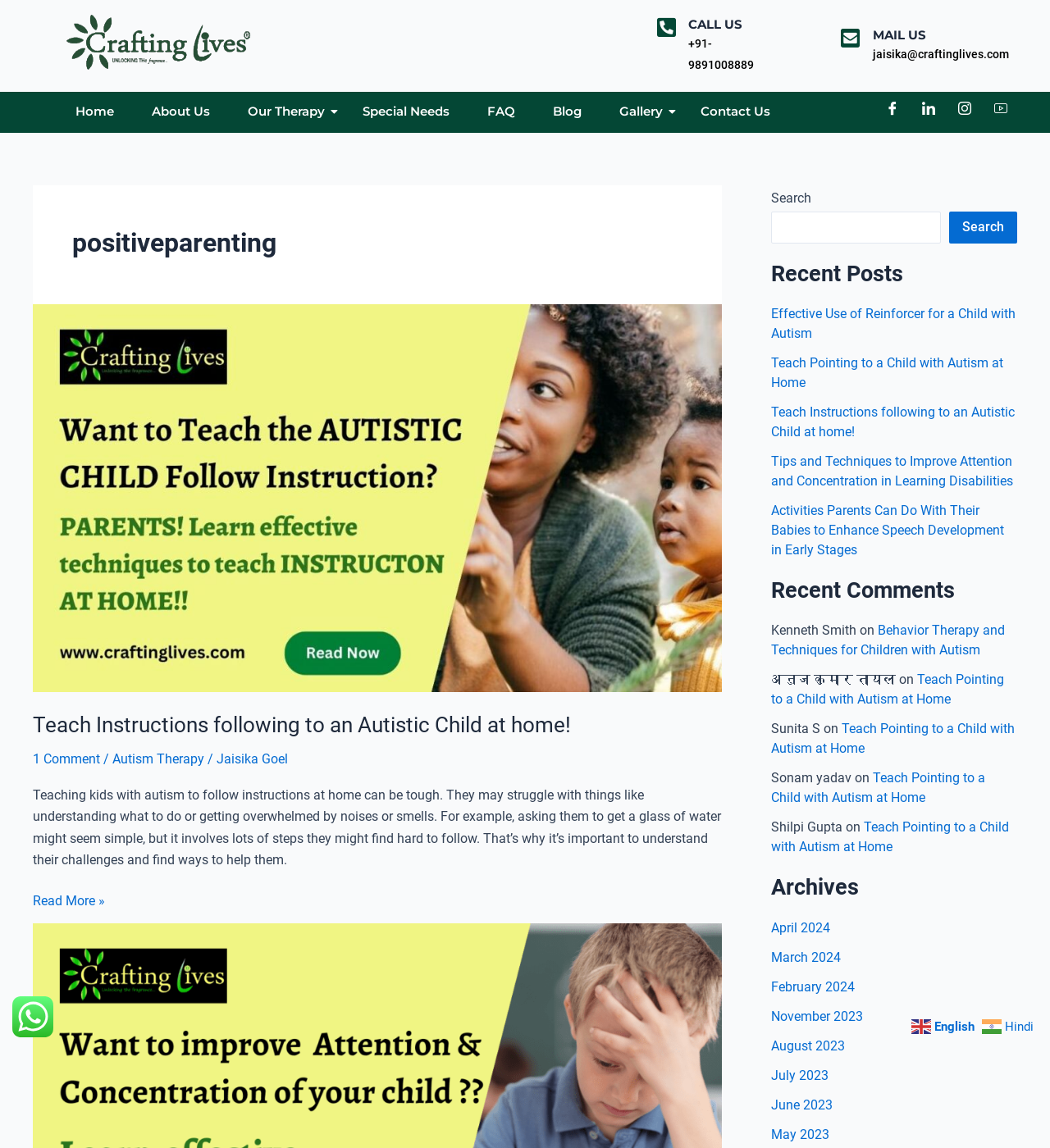What is the phone number to call?
Please provide an in-depth and detailed response to the question.

The phone number can be found in the 'CALL US' section, which is located at the top right corner of the webpage.